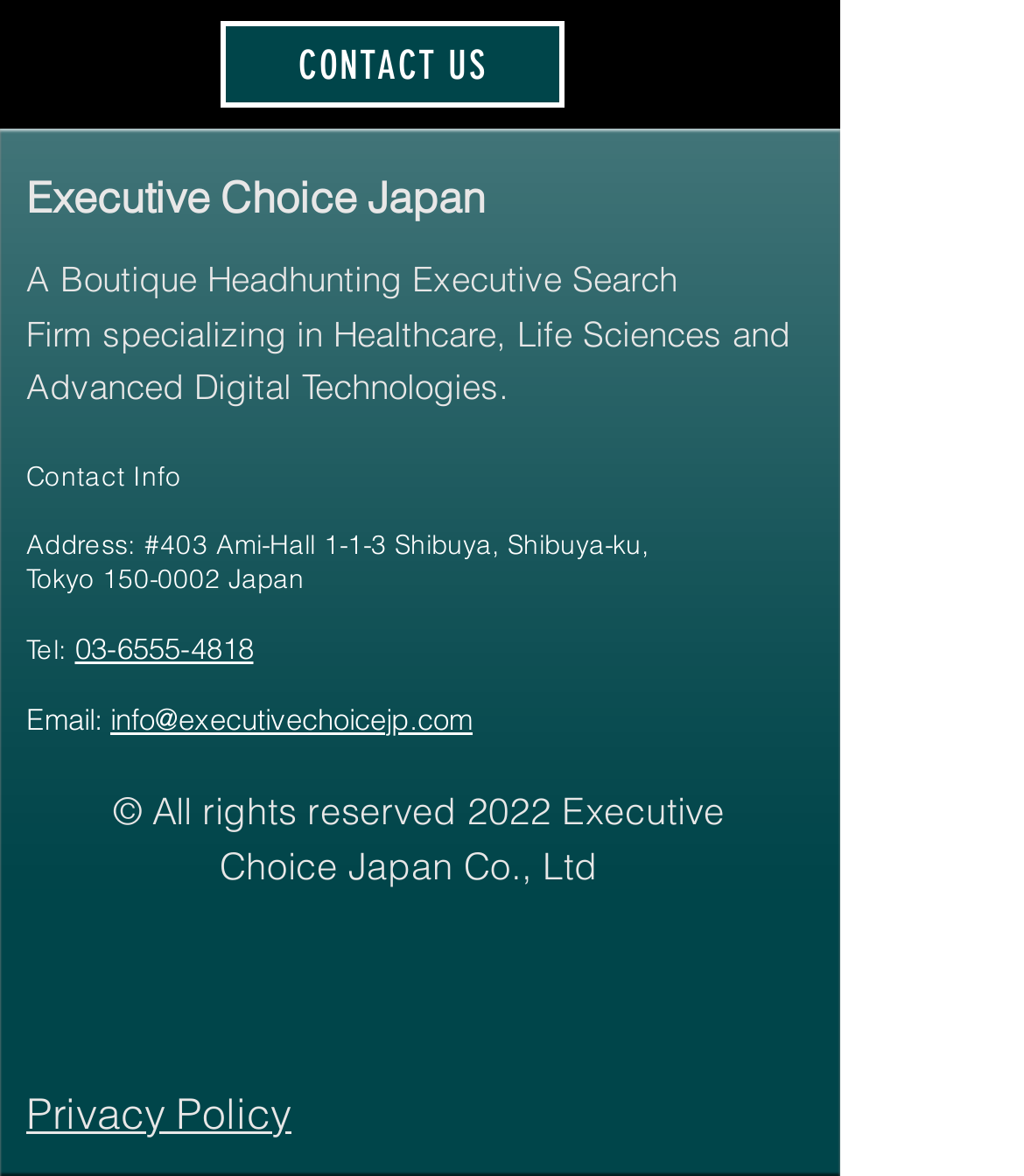Please provide a one-word or phrase answer to the question: 
What is the company's address?

#403 Ami-Hall, 1-1-3 Shibuya, Shibuya-ku, Tokyo 150-0002 Japan